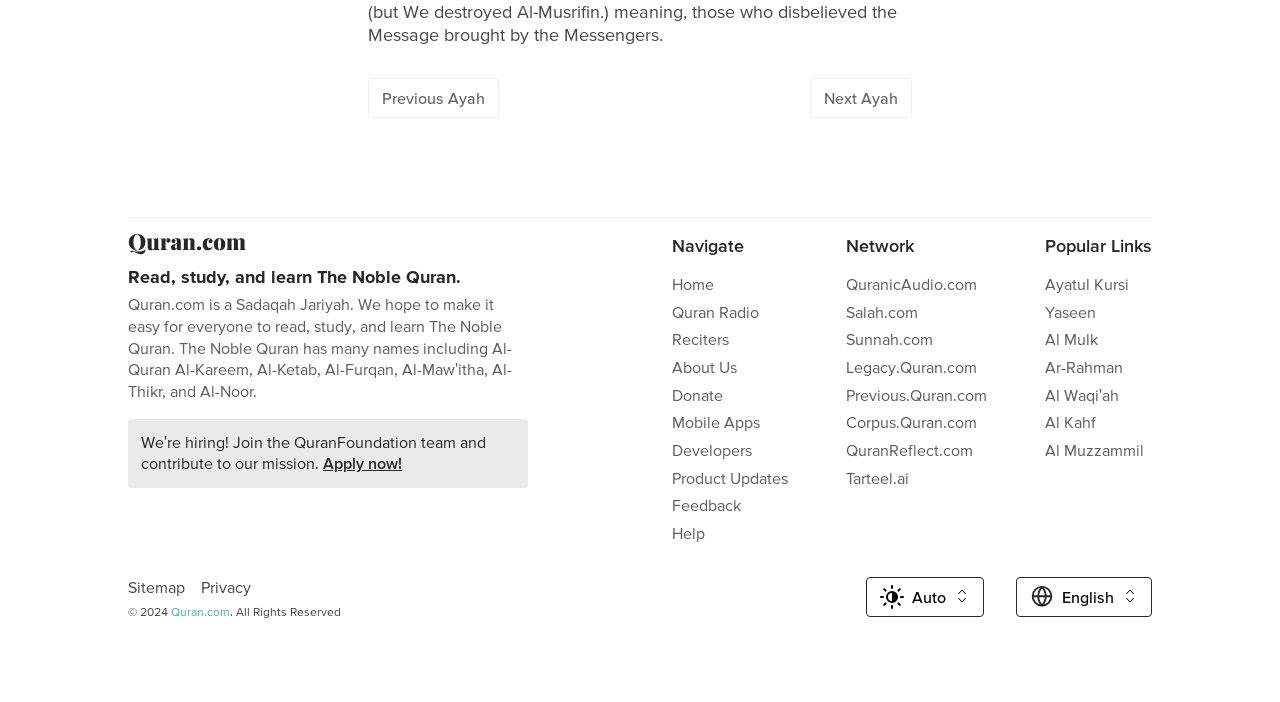Can you pinpoint the bounding box coordinates for the clickable element required for this instruction: "Click the 'Apply now!' button"? The coordinates should be four float numbers between 0 and 1, i.e., [left, top, right, bottom].

[0.252, 0.647, 0.314, 0.673]